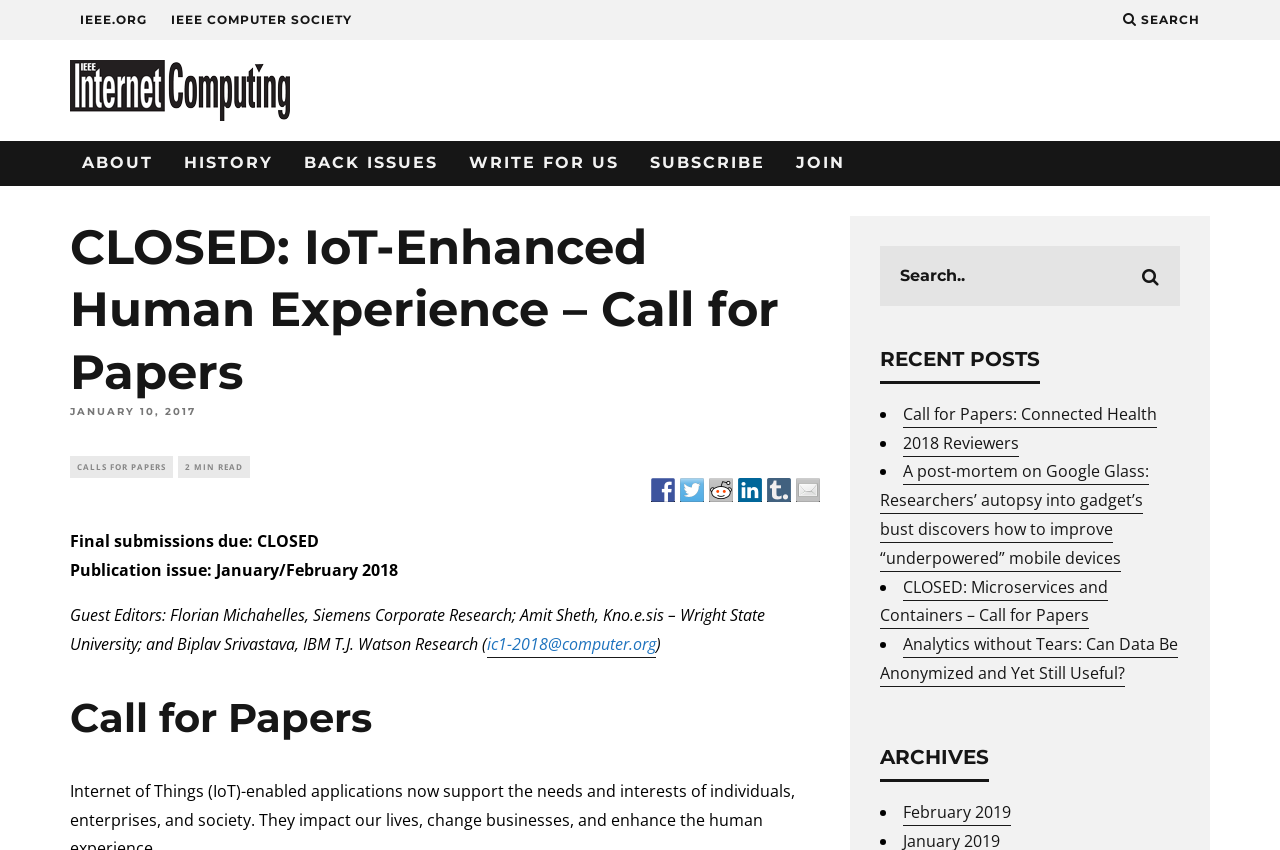Please identify the bounding box coordinates of the region to click in order to complete the task: "Read the call for papers". The coordinates must be four float numbers between 0 and 1, specified as [left, top, right, bottom].

[0.055, 0.254, 0.641, 0.474]